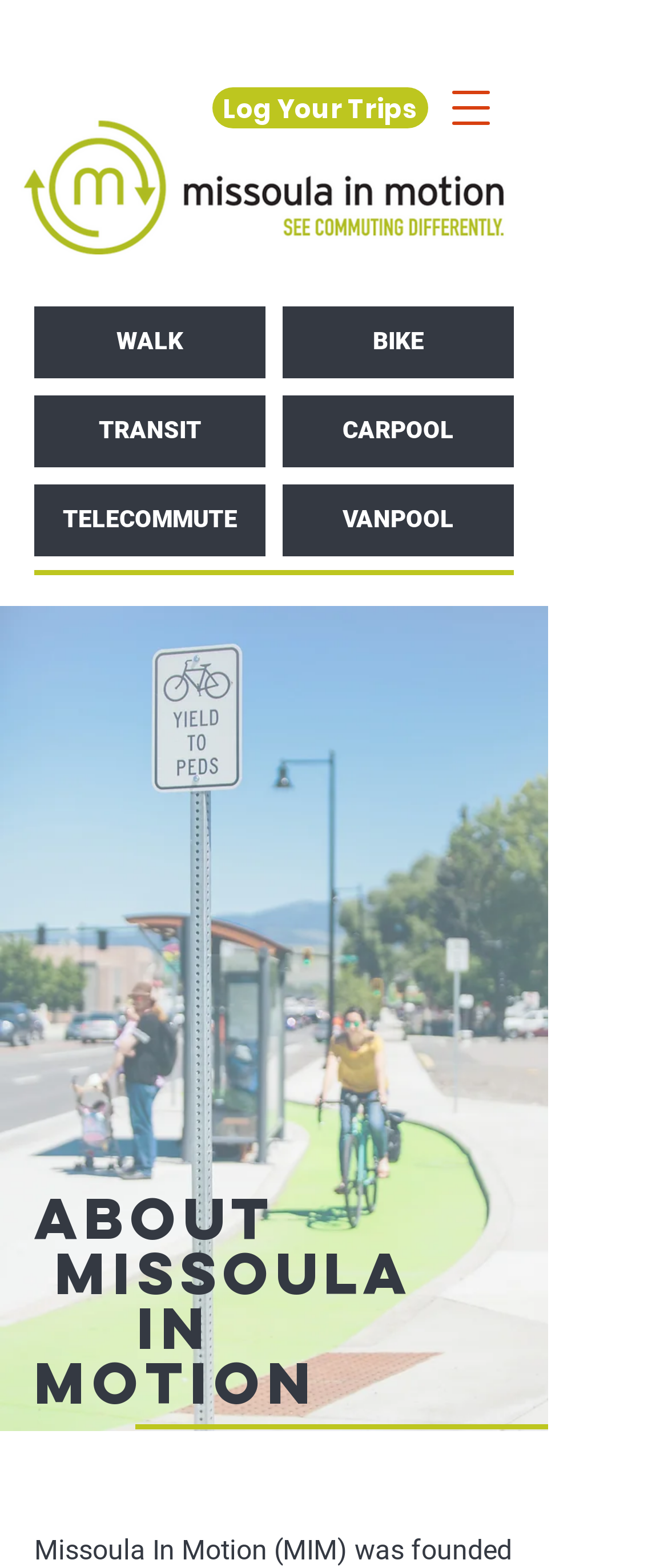Articulate a complete and detailed caption of the webpage elements.

The webpage is about "About" and appears to be a profile or informational page. At the top right corner, there is a button to open a navigation menu. Below the button, there is a large image that spans almost the entire width of the page, taking up about a quarter of the page's height. 

On the left side of the page, there are five links arranged vertically, labeled "WALK", "TRANSIT", "TELECOMMUTE", "BIKE", and "CARPOOL" from top to bottom. On the right side of the page, there are three links, labeled "Log Your Trips", "BIKE", and "VANPOOL" from top to bottom. 

At the bottom of the page, there is a large image that takes up about half of the page's height. Above the image, there is a heading that reads "About missoula in motion".